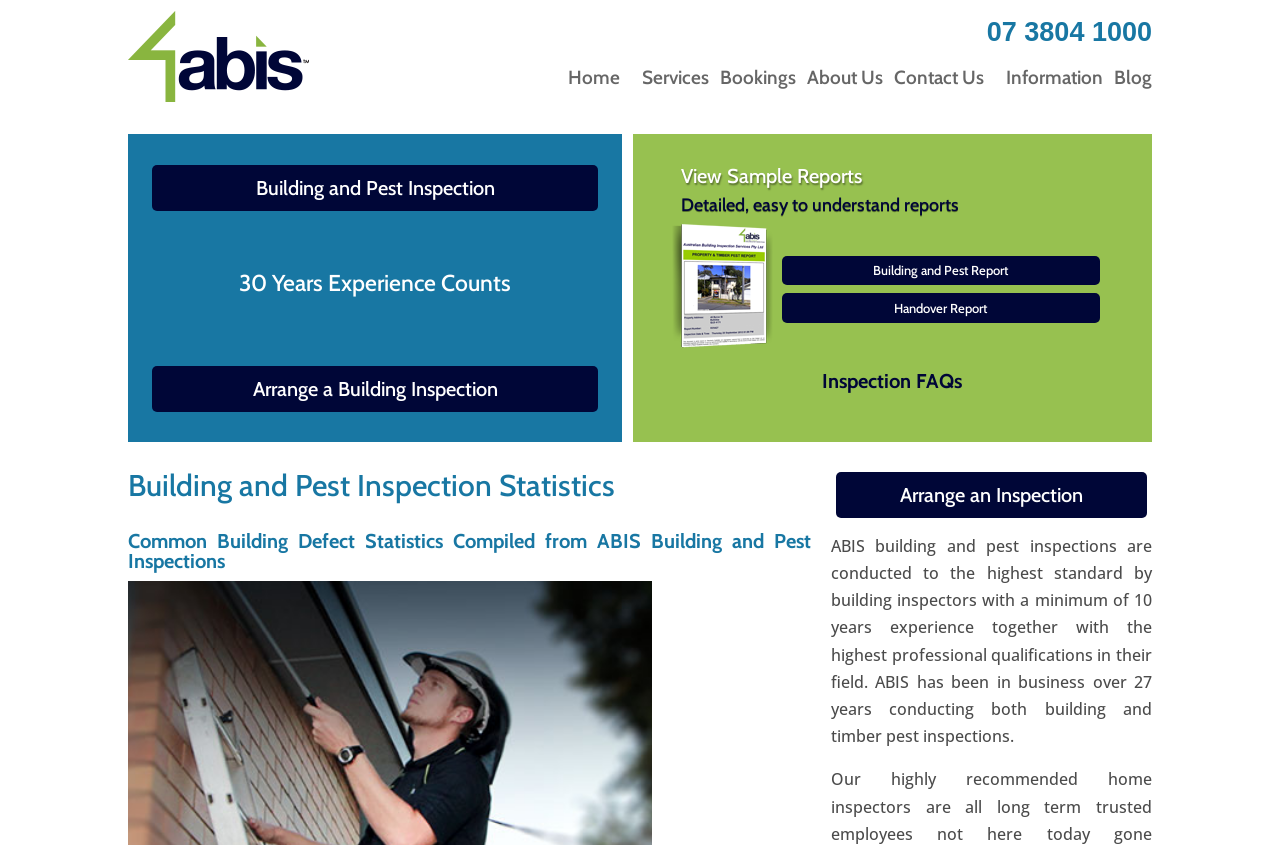Identify the bounding box coordinates for the UI element described as: "Contact Us". The coordinates should be provided as four floats between 0 and 1: [left, top, right, bottom].

[0.698, 0.084, 0.769, 0.121]